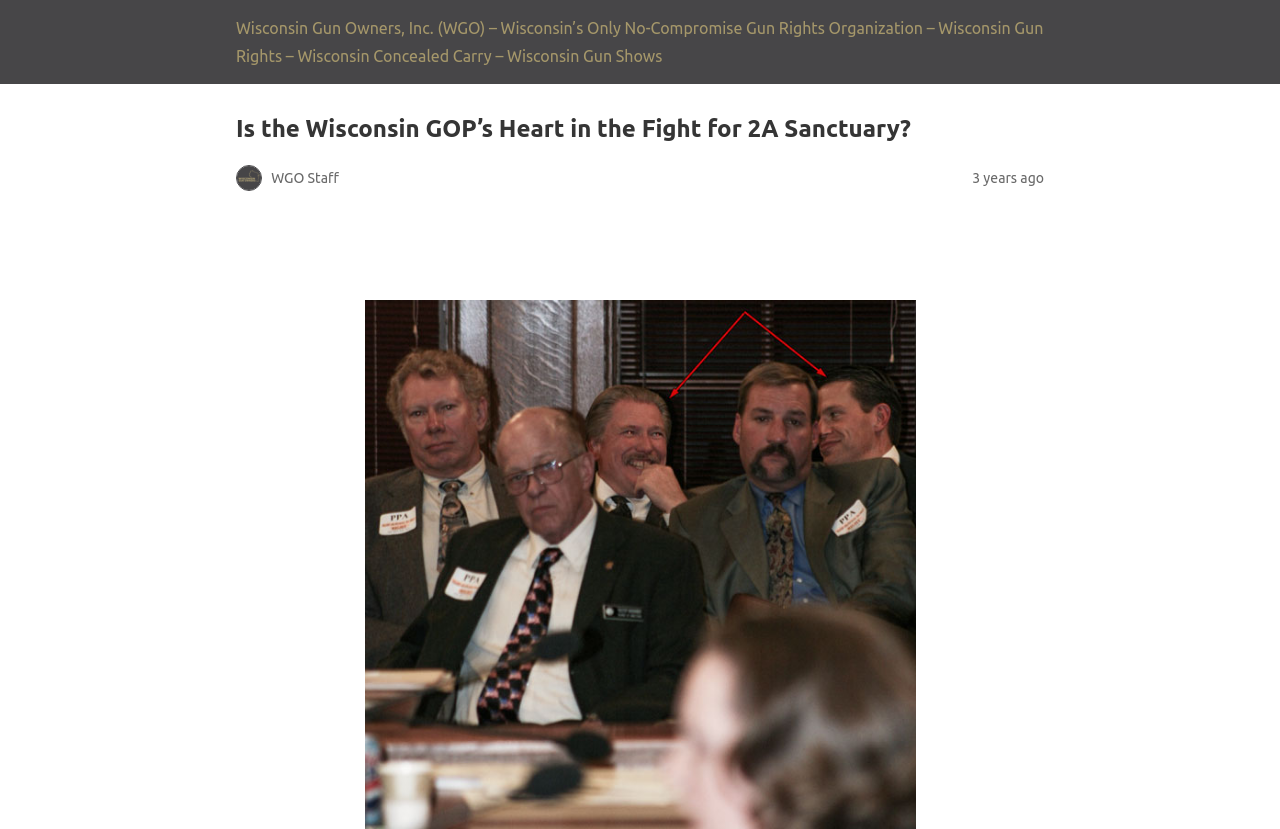Respond to the following query with just one word or a short phrase: 
How old is the article?

3 years